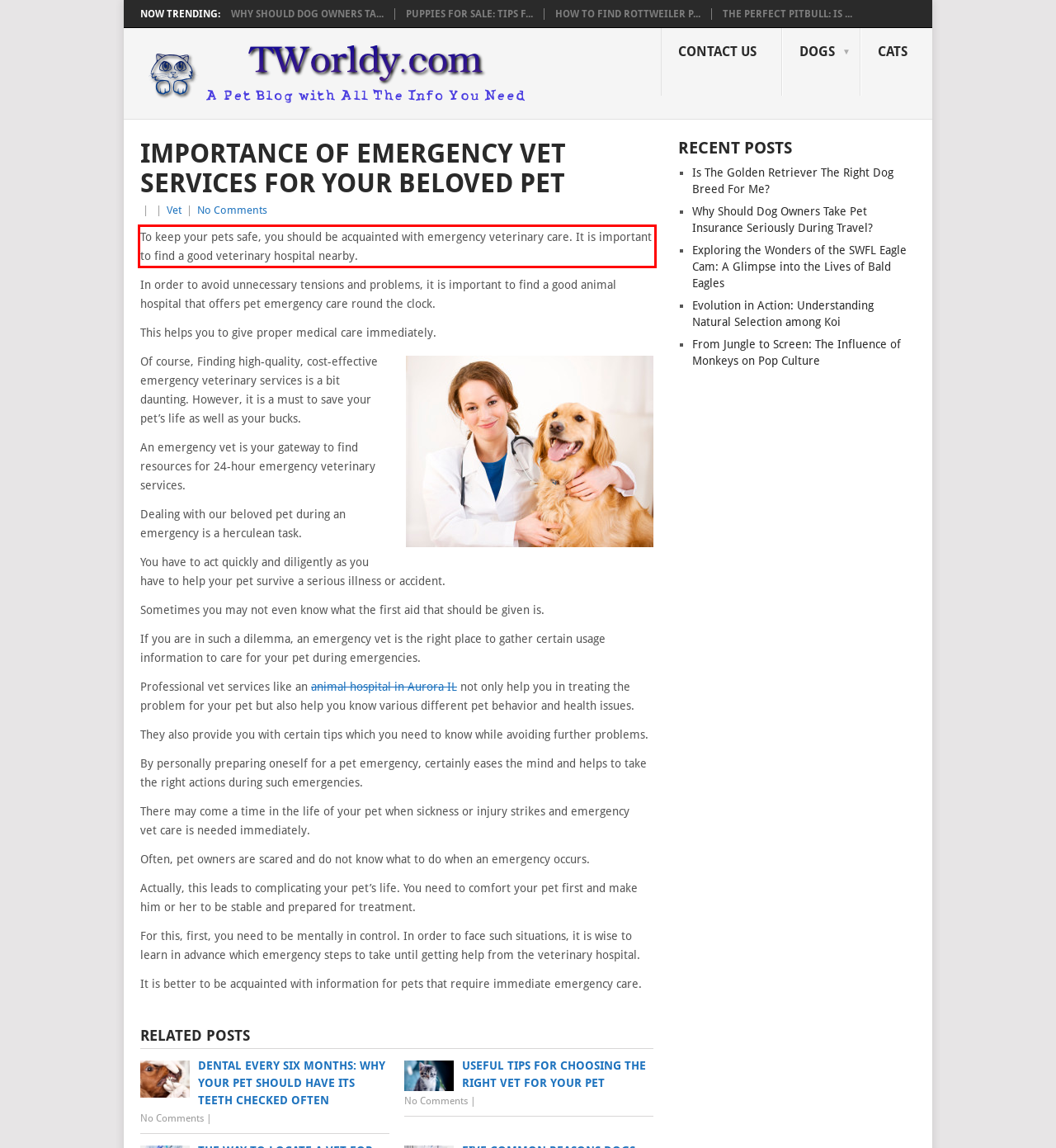Review the webpage screenshot provided, and perform OCR to extract the text from the red bounding box.

To keep your pets safe, you should be acquainted with emergency veterinary care. It is important to find a good veterinary hospital nearby.